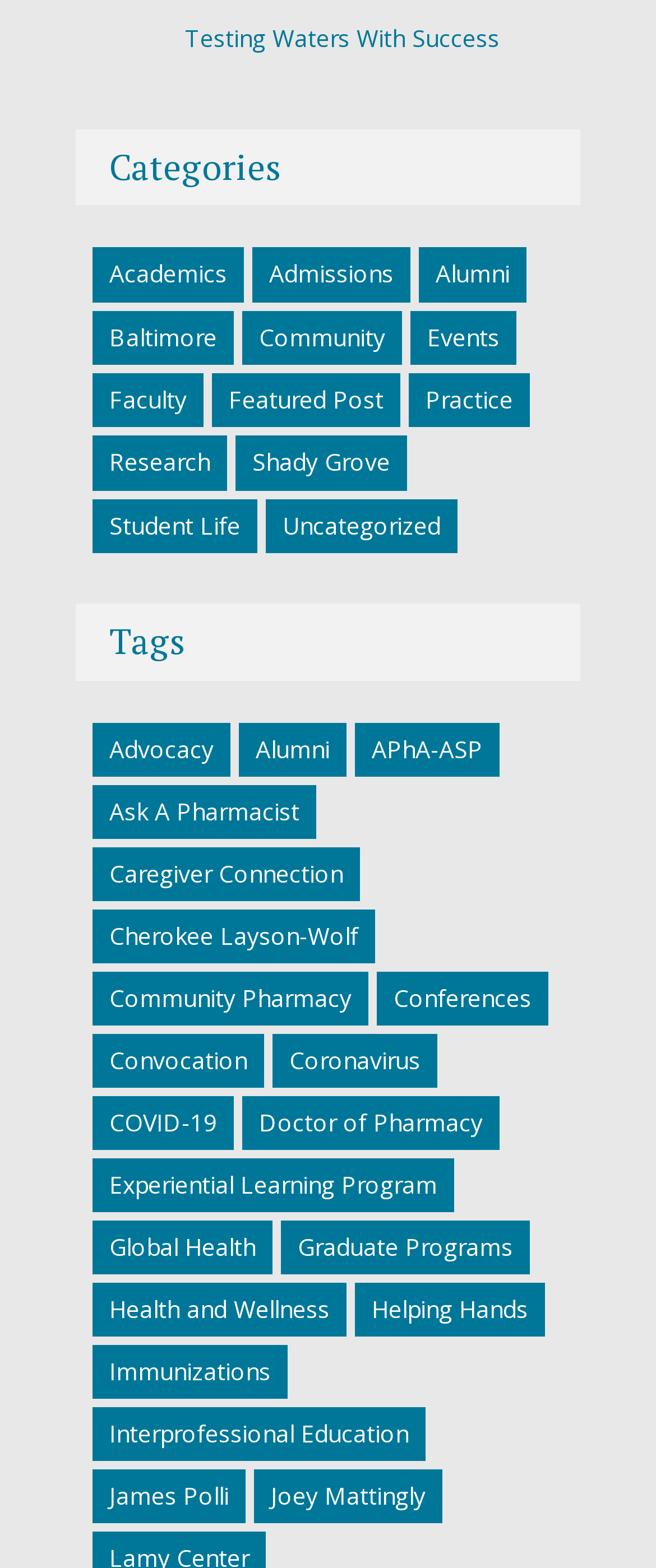Please identify the bounding box coordinates of the element I should click to complete this instruction: 'Explore the 'Community' link'. The coordinates should be given as four float numbers between 0 and 1, like this: [left, top, right, bottom].

[0.369, 0.198, 0.613, 0.233]